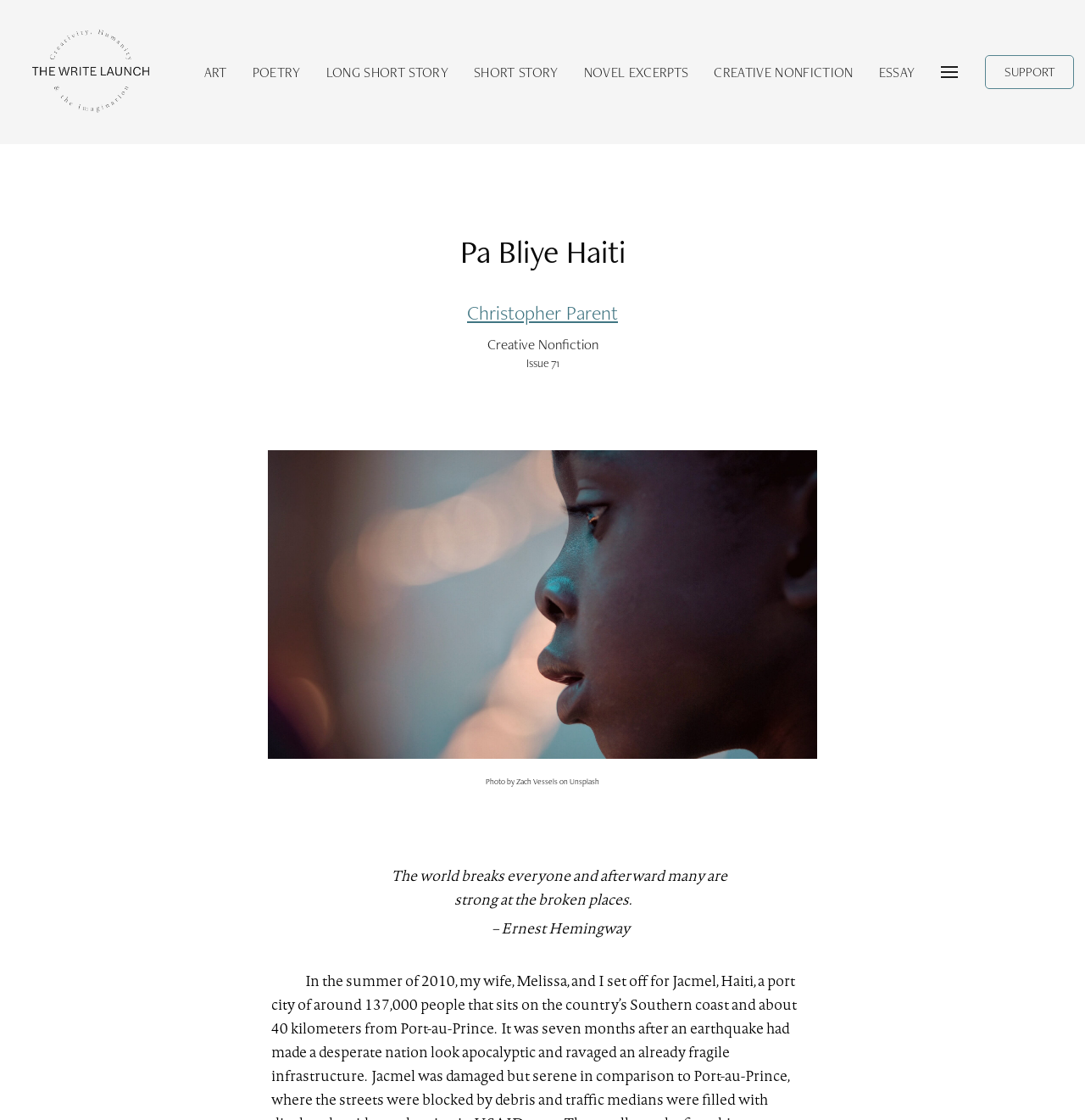Can you find the bounding box coordinates for the element to click on to achieve the instruction: "Click on the 'ART' link"?

[0.184, 0.054, 0.213, 0.074]